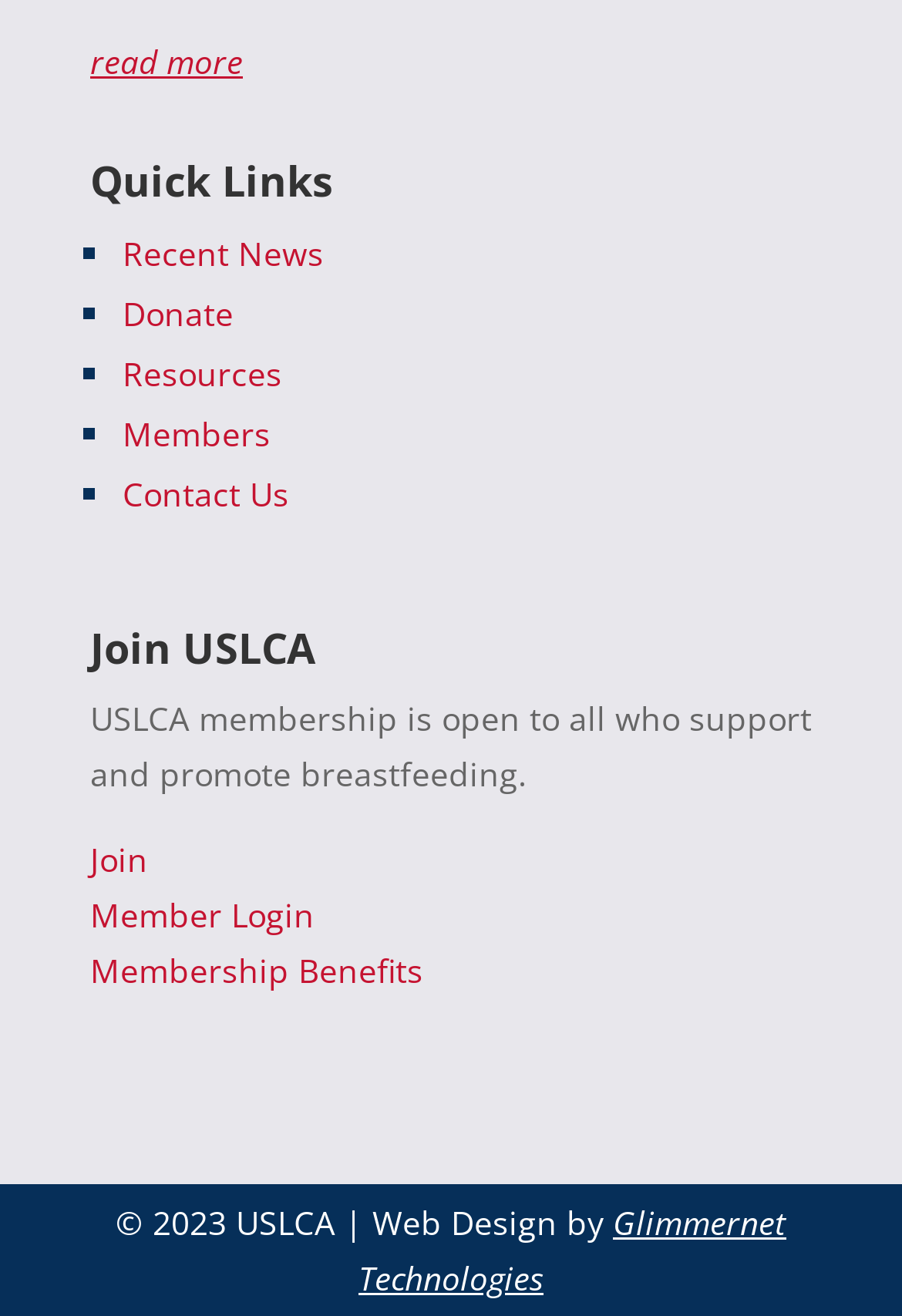How many headings are on the webpage?
Look at the image and respond with a one-word or short phrase answer.

2